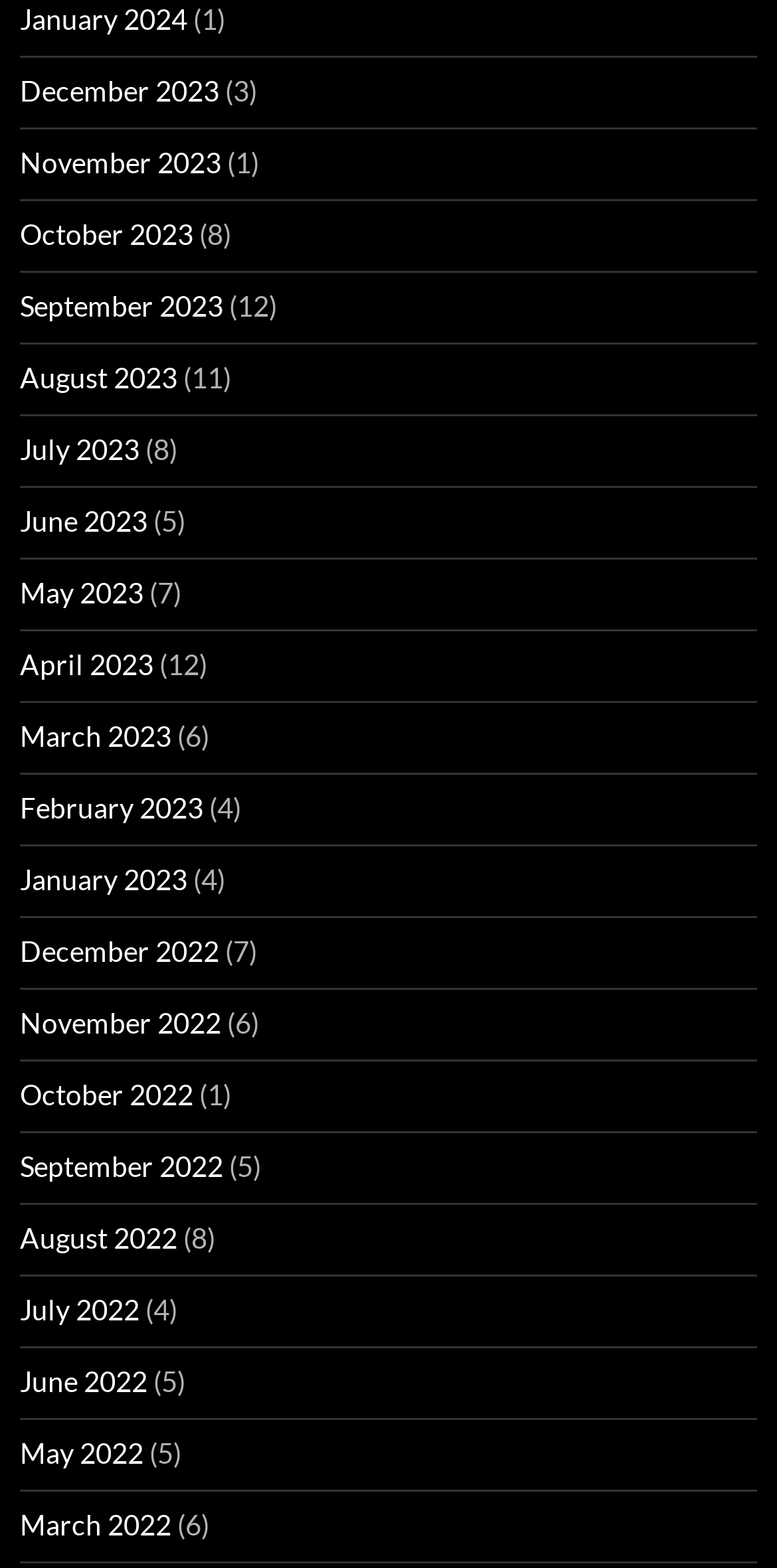Locate the bounding box coordinates of the item that should be clicked to fulfill the instruction: "Check November 2023".

[0.026, 0.092, 0.285, 0.114]